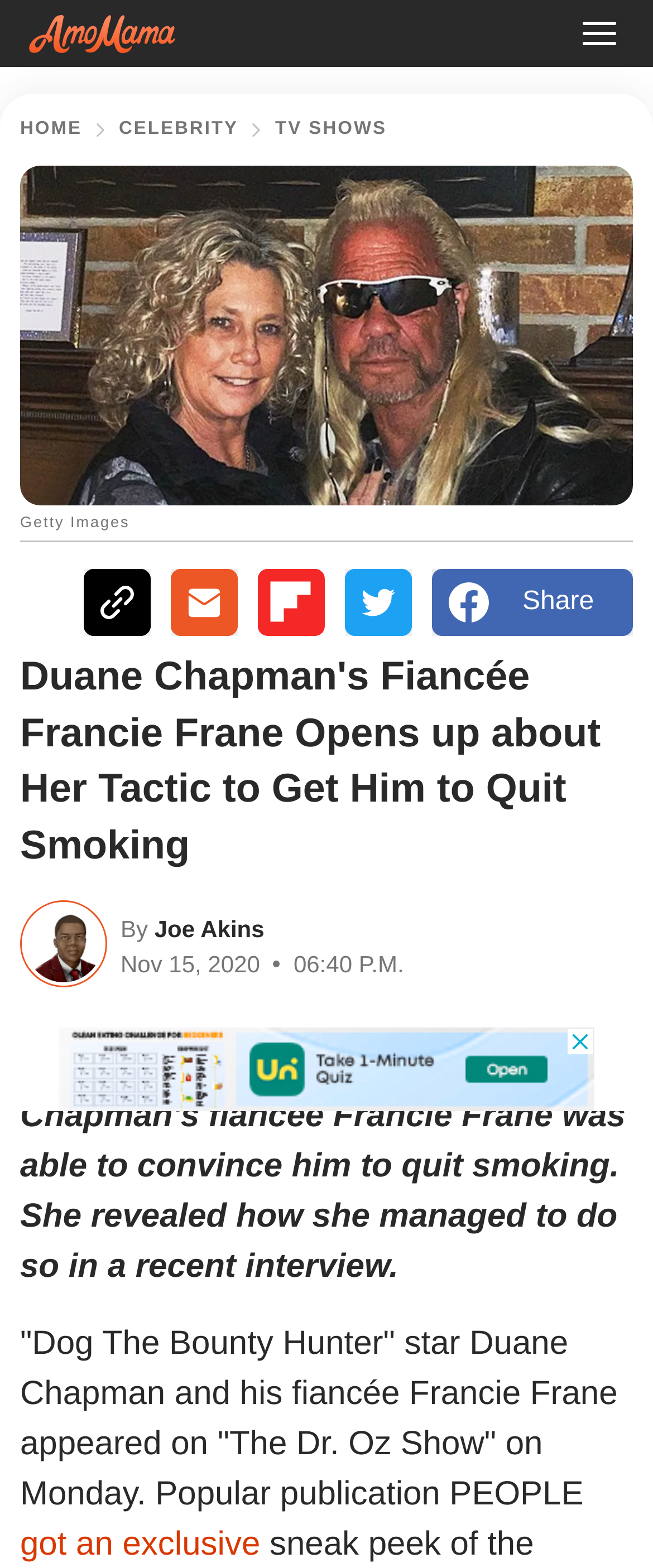Respond with a single word or phrase:
What is the time of the article?

06:40 P.M.